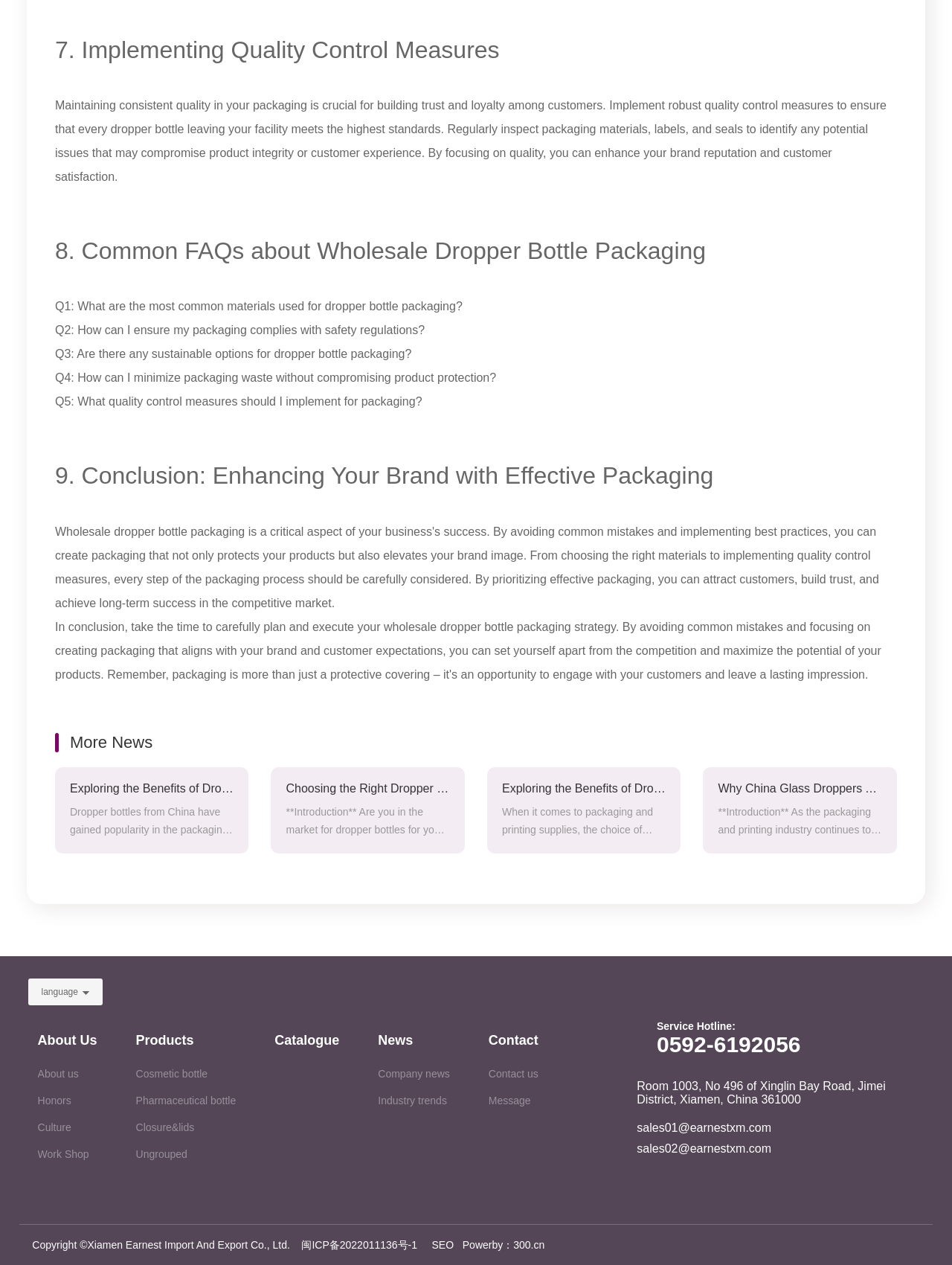Find and specify the bounding box coordinates that correspond to the clickable region for the instruction: "Read 'Implementing Quality Control Measures'".

[0.058, 0.028, 0.942, 0.051]